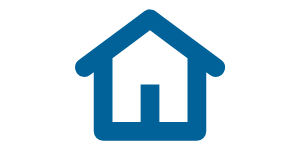Offer a detailed narrative of the scene shown in the image.

The image displays a blue icon representing a house, commonly used as a symbol for "home" or "homepage." This icon typically indicates navigation options, allowing users to easily return to the main page of a website, in this case, likely related to the Indiana University School of Medicine. Positioned prominently, the icon serves as a visual cue for users seeking to access the home section of the website. The design features simple shapes, making it easily recognizable and user-friendly, particularly for web navigation in a digital environment focused on providing clear pathways for accessing information, as noted in the associated privacy policy context.